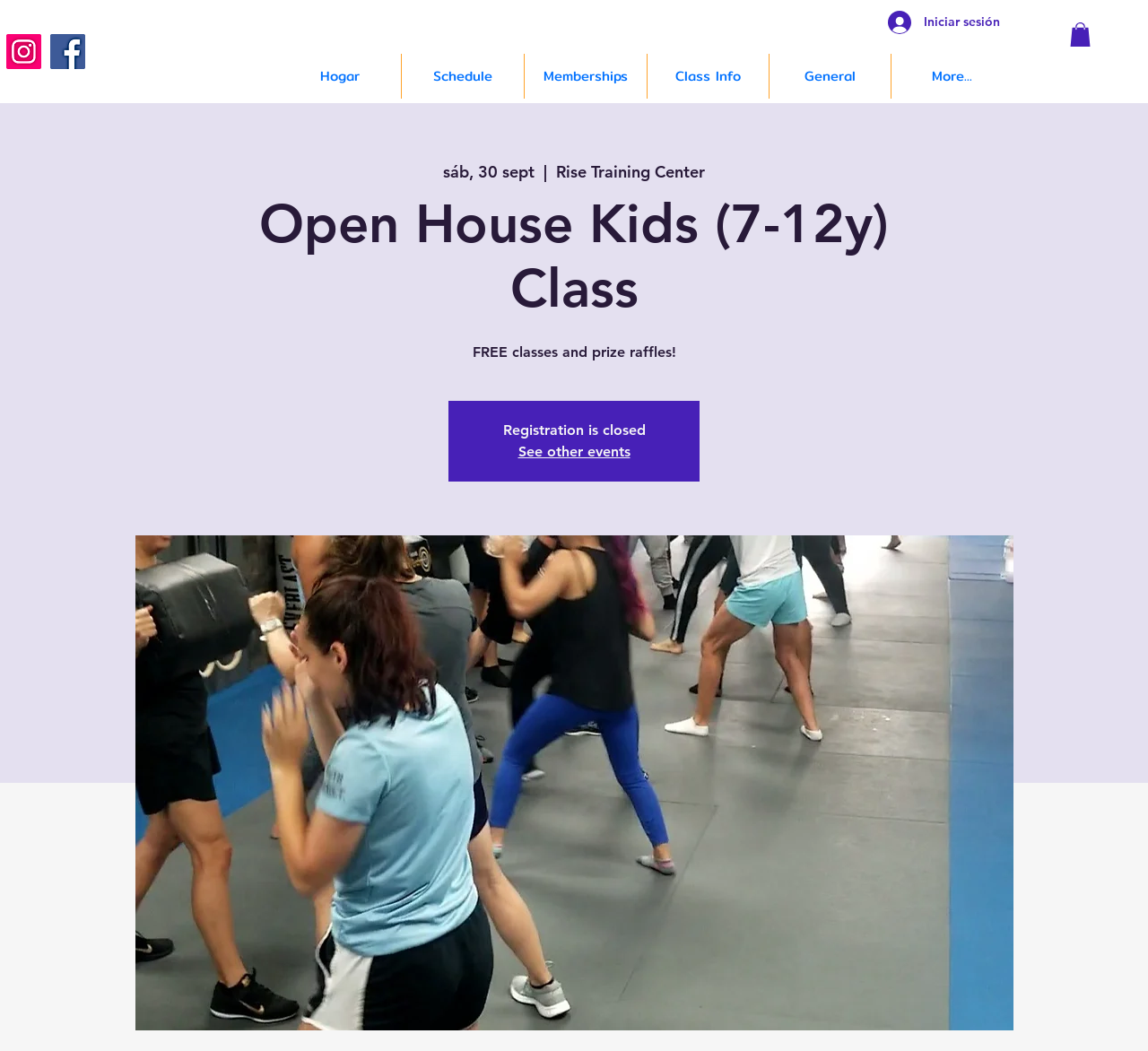Identify and extract the main heading from the webpage.

Open House Kids (7-12y) Class